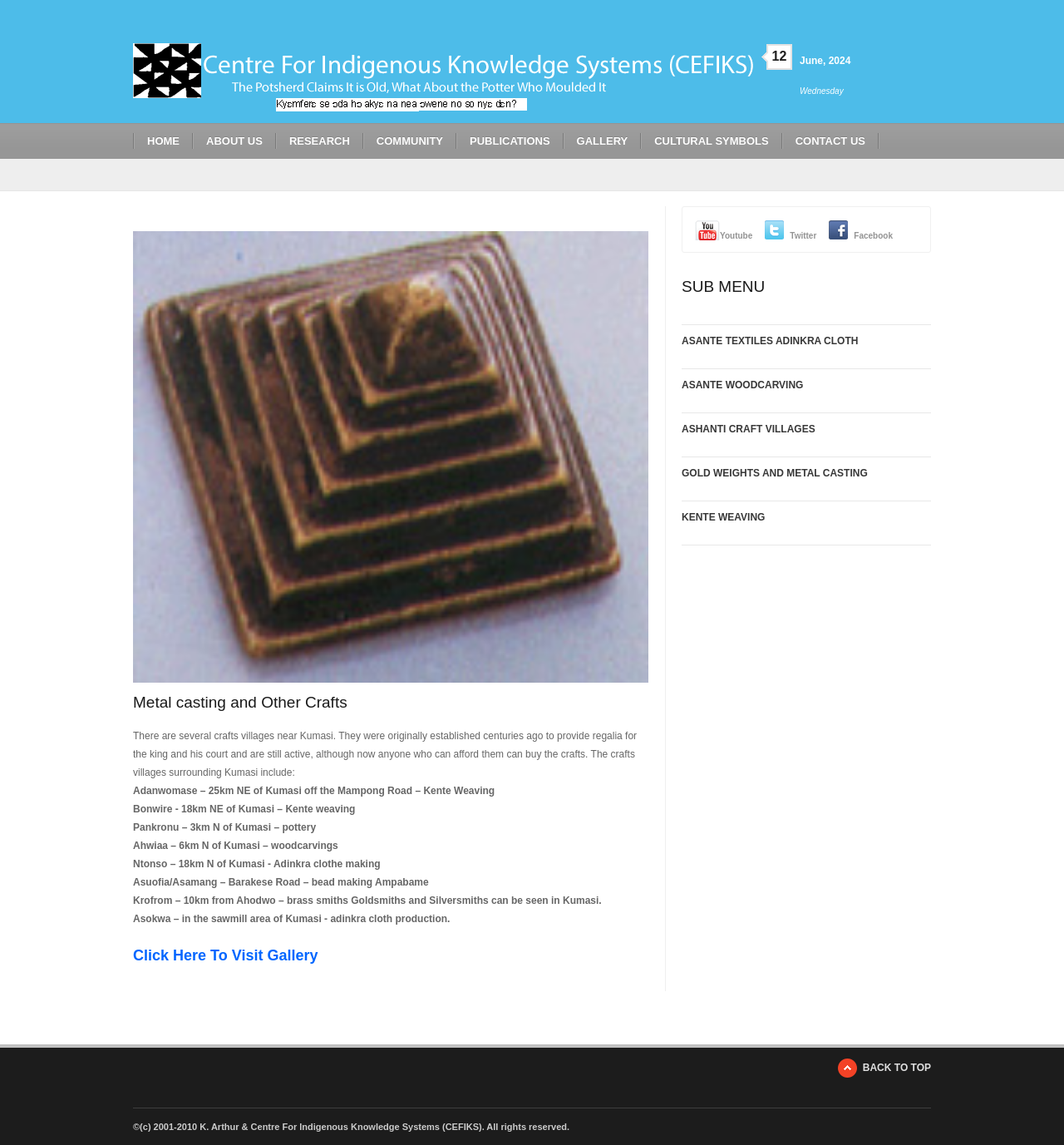What is the topic of the main content?
Your answer should be a single word or phrase derived from the screenshot.

Metal casting and Other Crafts